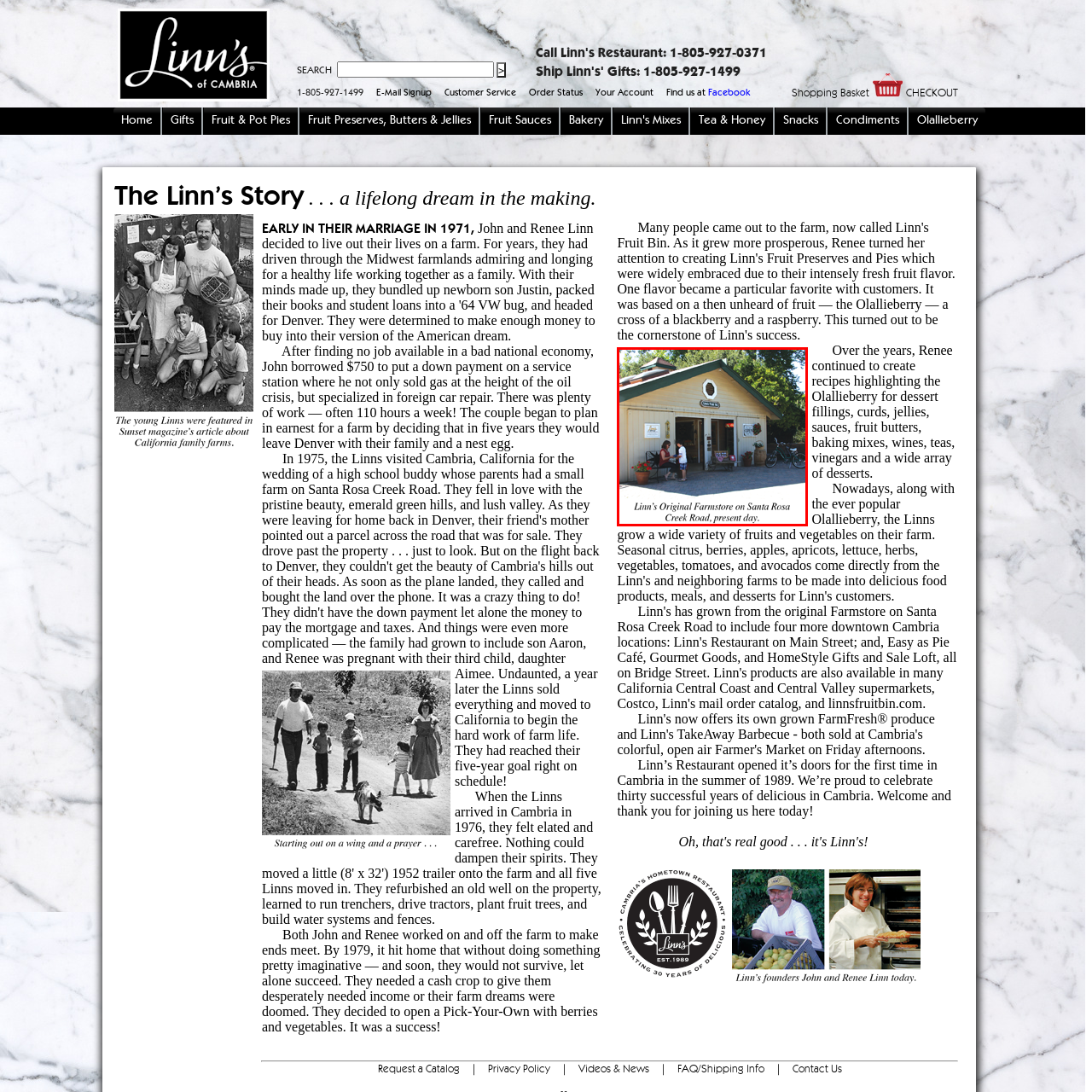Provide a thorough description of the scene depicted within the red bounding box.

Linn's Original Farmstore, located on Santa Rosa Creek Road, stands as a charming testament to the Linn family’s journey in agriculture. This present-day image captures the inviting exterior of the farmstore, featuring a welcoming entrance framed by picturesque planters. A woman kneels beside a child, showcasing the family-friendly atmosphere that permeates the shop. With a bicycle parked nearby, it reflects a community spirit, encouraging visitors to explore the local offerings. This store is not just a retail space; it symbolizes the fulfillment of John and Renee Linn's dream of a thriving farm life, offering customers fresh produce and homemade goods in a scenic, friendly setting.